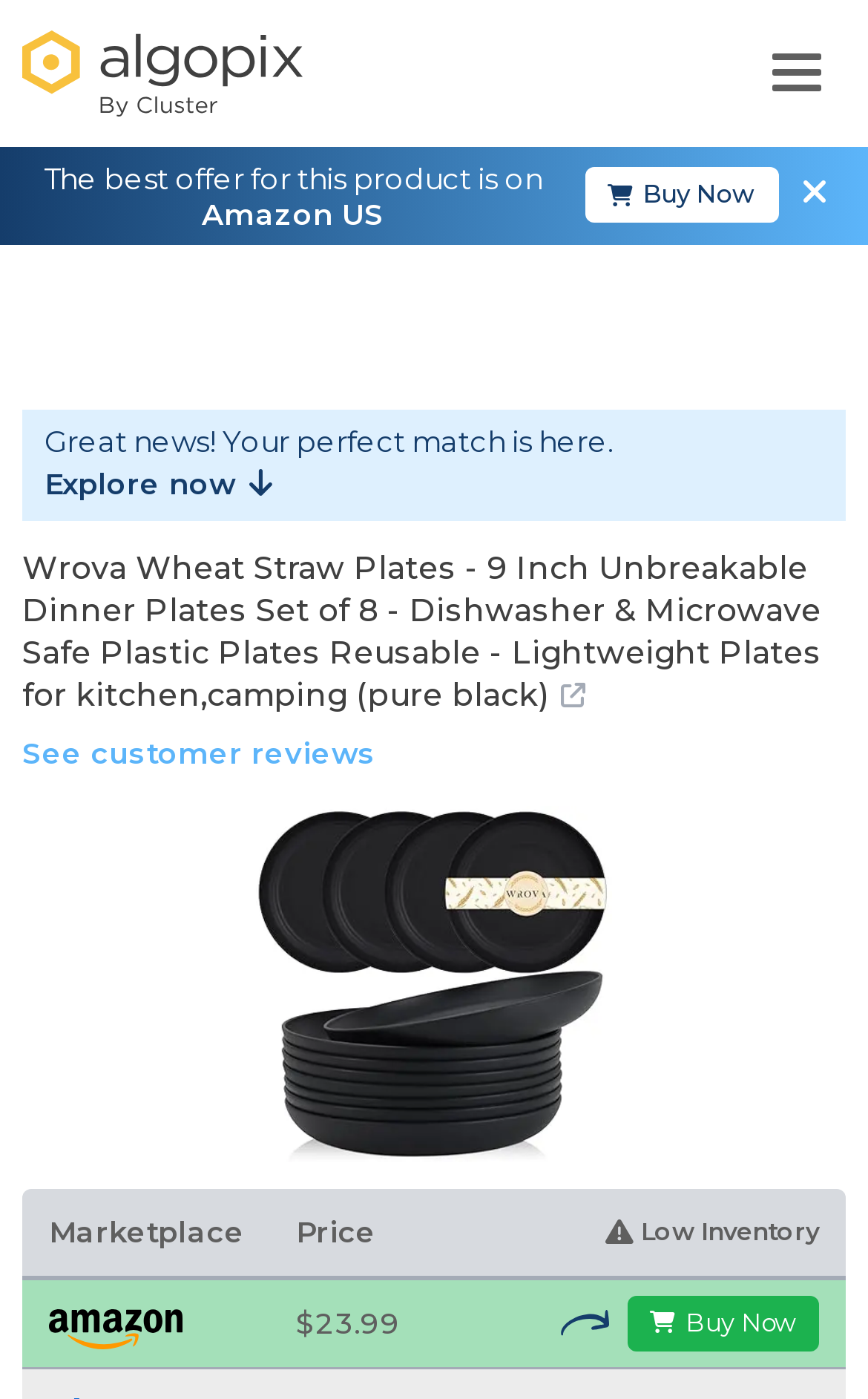Provide the bounding box coordinates of the UI element this sentence describes: "See customer reviews".

[0.026, 0.522, 0.974, 0.555]